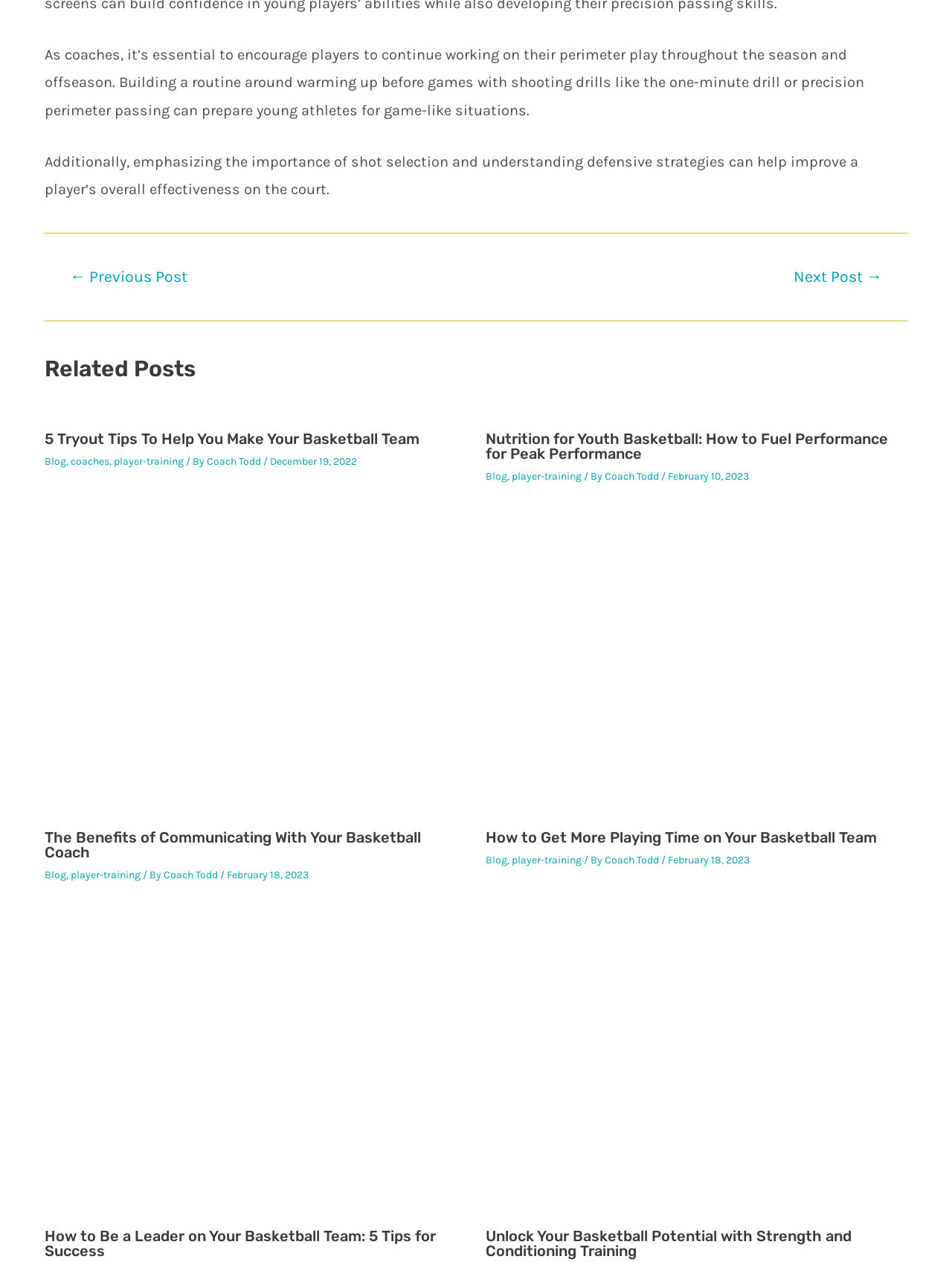Please determine the bounding box coordinates for the UI element described as: "Coach Todd".

[0.217, 0.361, 0.277, 0.371]